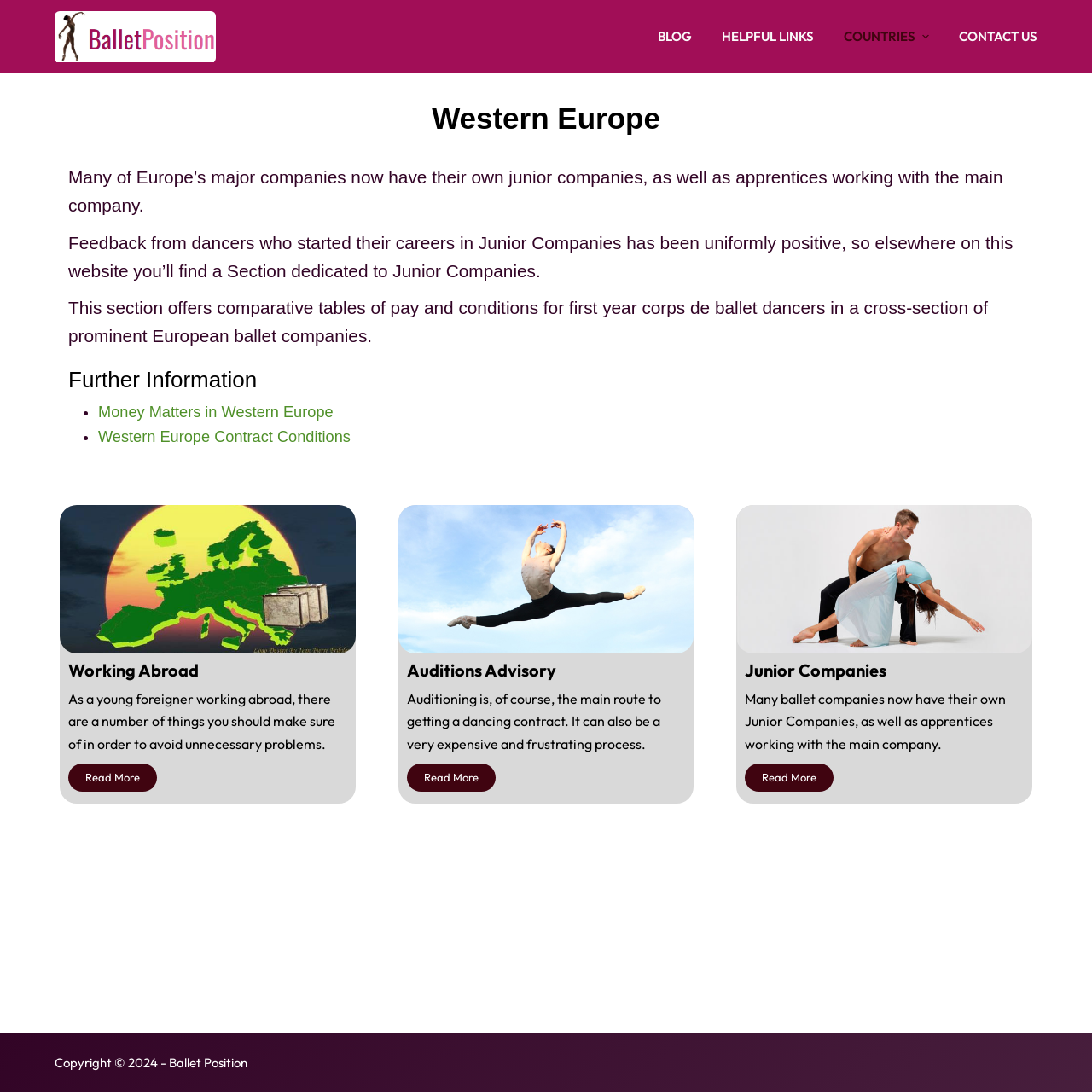Utilize the details in the image to give a detailed response to the question: What is the purpose of the 'Auditions Advisory' section?

The 'Auditions Advisory' section appears to be focused on providing guidance and advice on the auditioning process for ballet dancers. The text mentions that auditioning can be a very expensive and frustrating process, suggesting that this section is intended to help dancers navigate the challenges of auditioning and increase their chances of success.